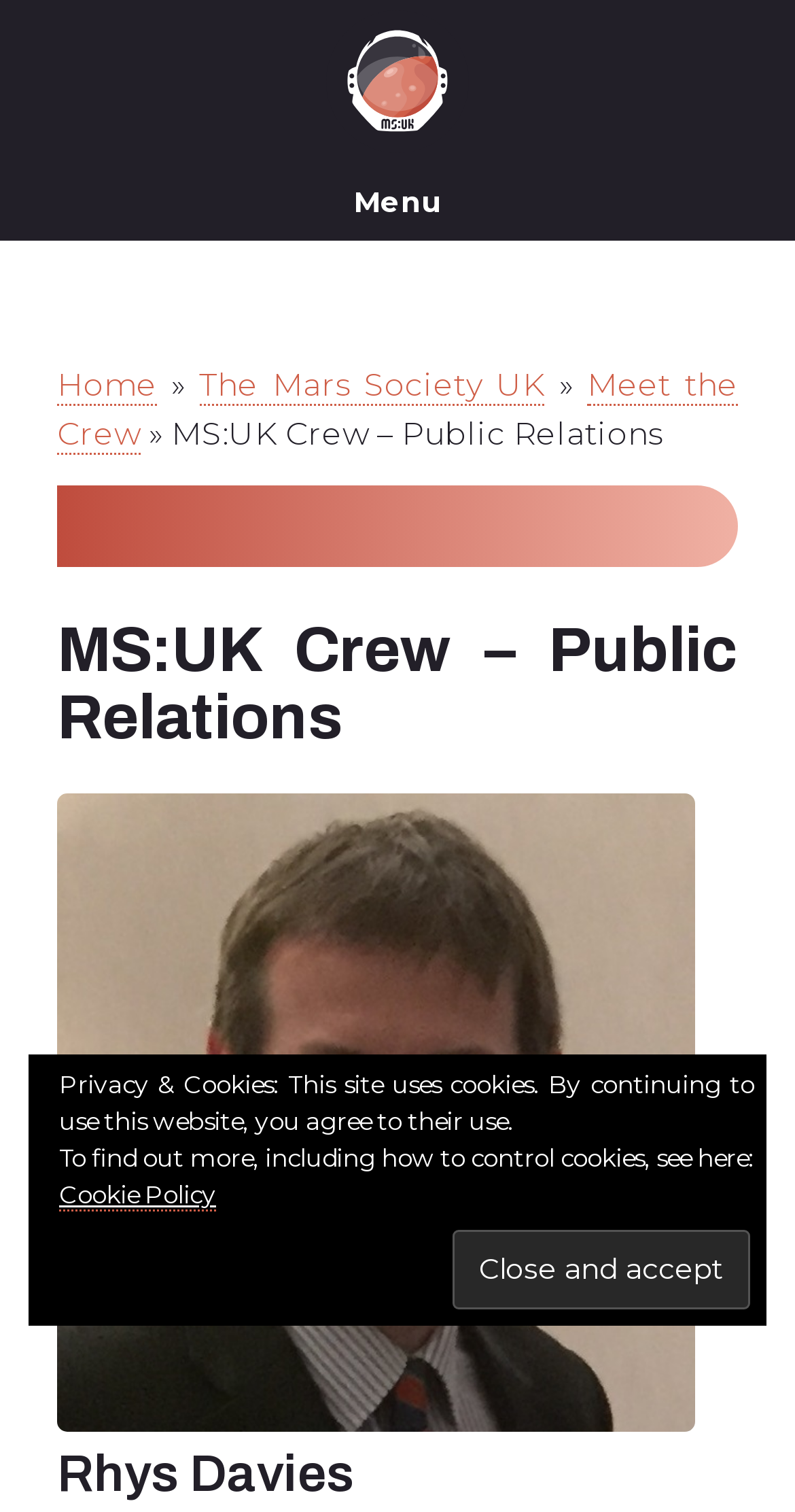What is the purpose of the button at the bottom?
Using the image as a reference, give a one-word or short phrase answer.

Close and accept